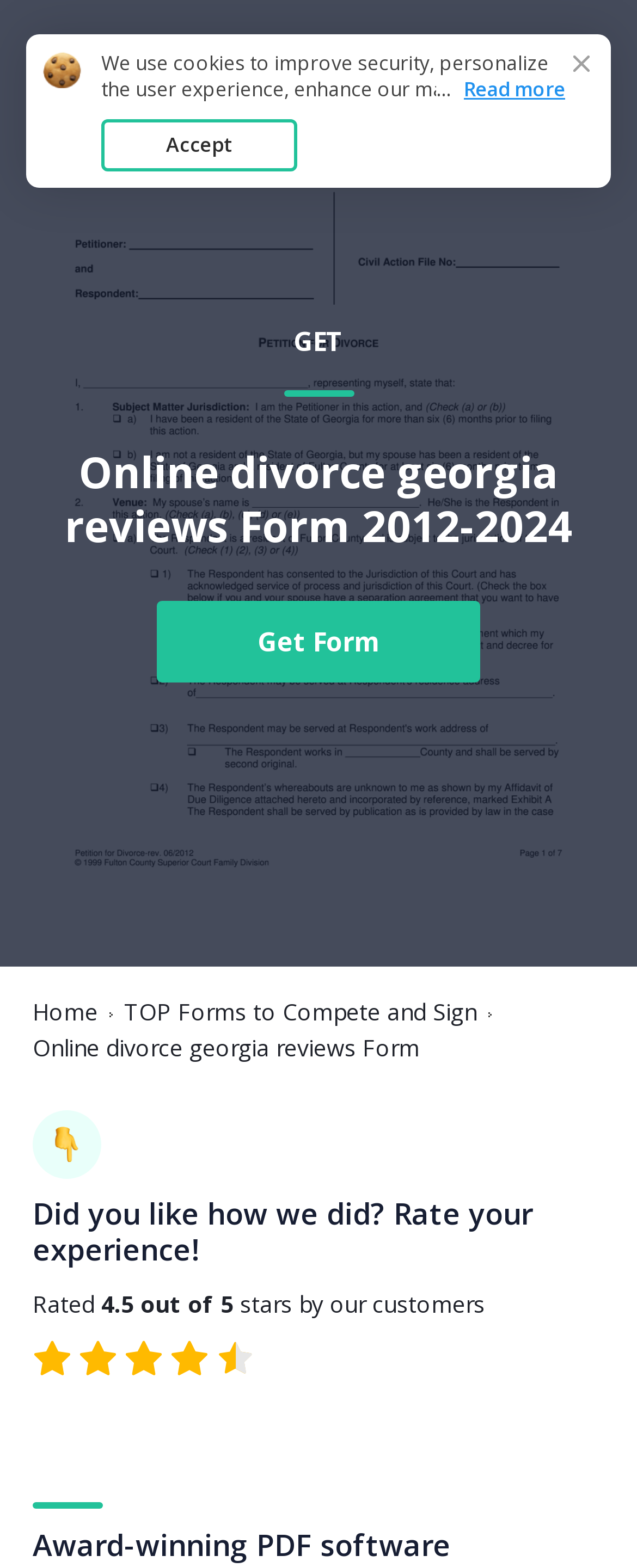What is the relationship between the website and Georgia? Based on the screenshot, please respond with a single word or phrase.

Divorce forms